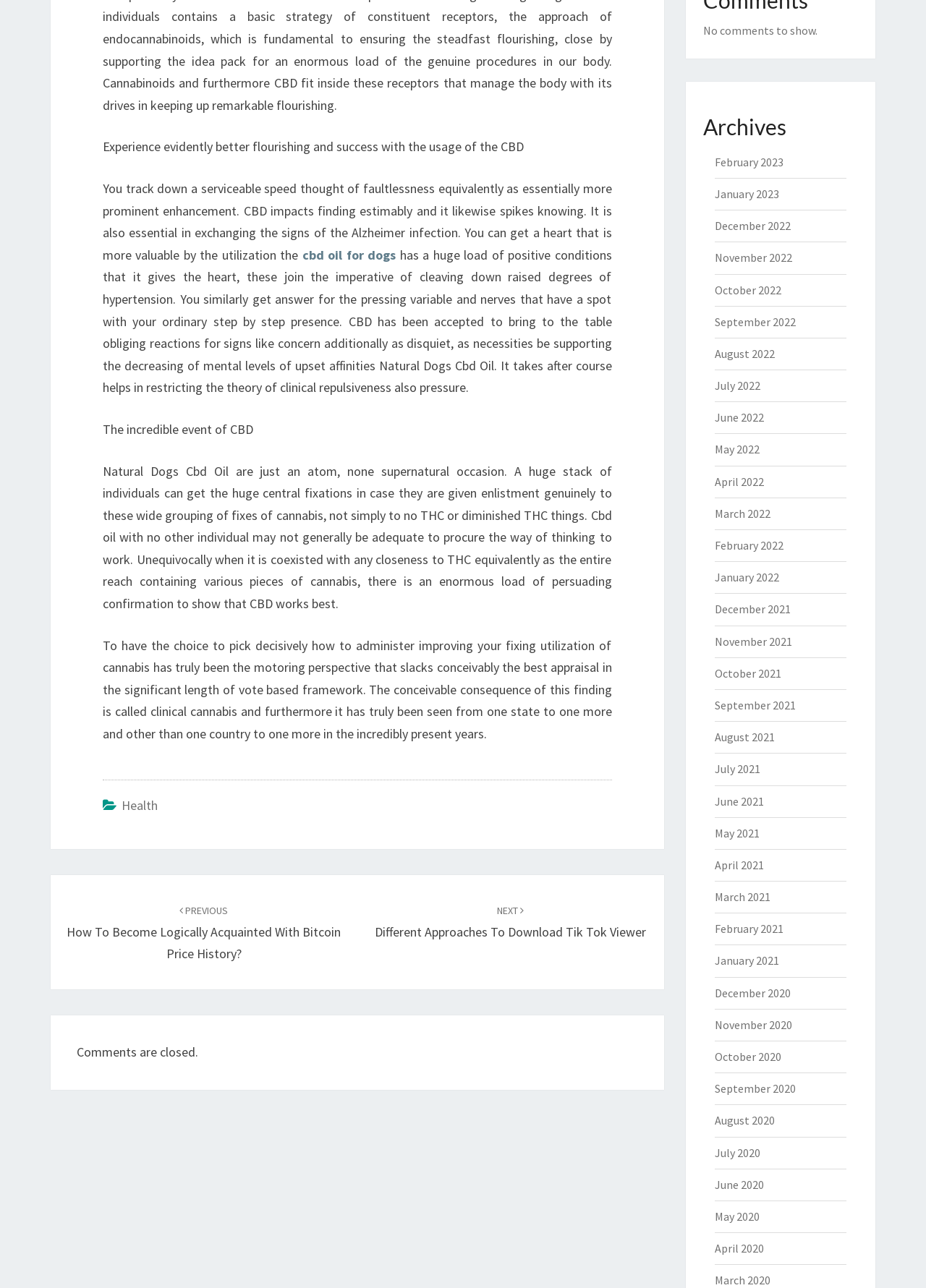Show the bounding box coordinates of the element that should be clicked to complete the task: "Click on the 'PREVIOUS' button".

[0.072, 0.7, 0.368, 0.747]